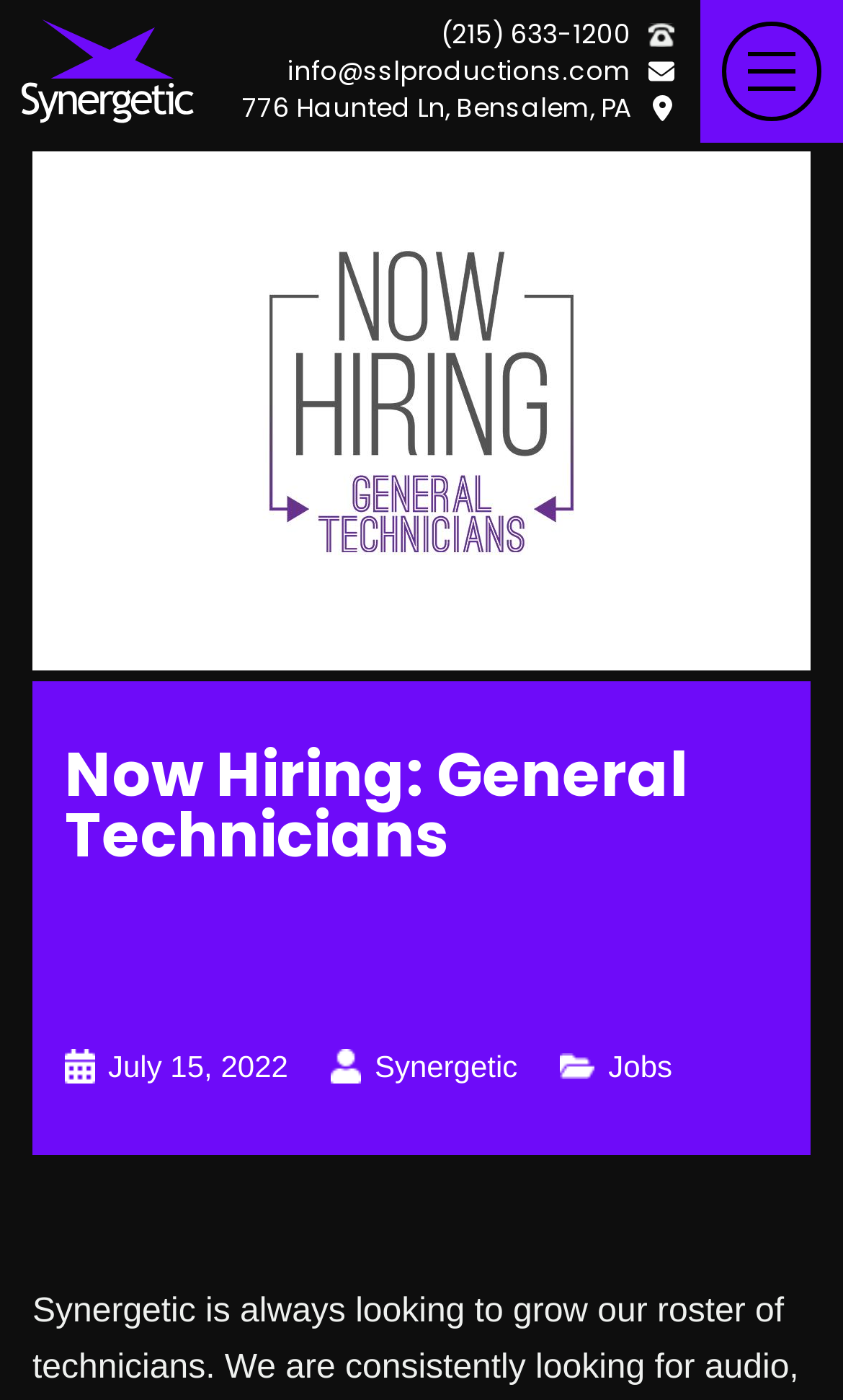Determine the bounding box coordinates of the UI element that matches the following description: "info@sslproductions.com". The coordinates should be four float numbers between 0 and 1 in the format [left, top, right, bottom].

[0.341, 0.037, 0.749, 0.063]